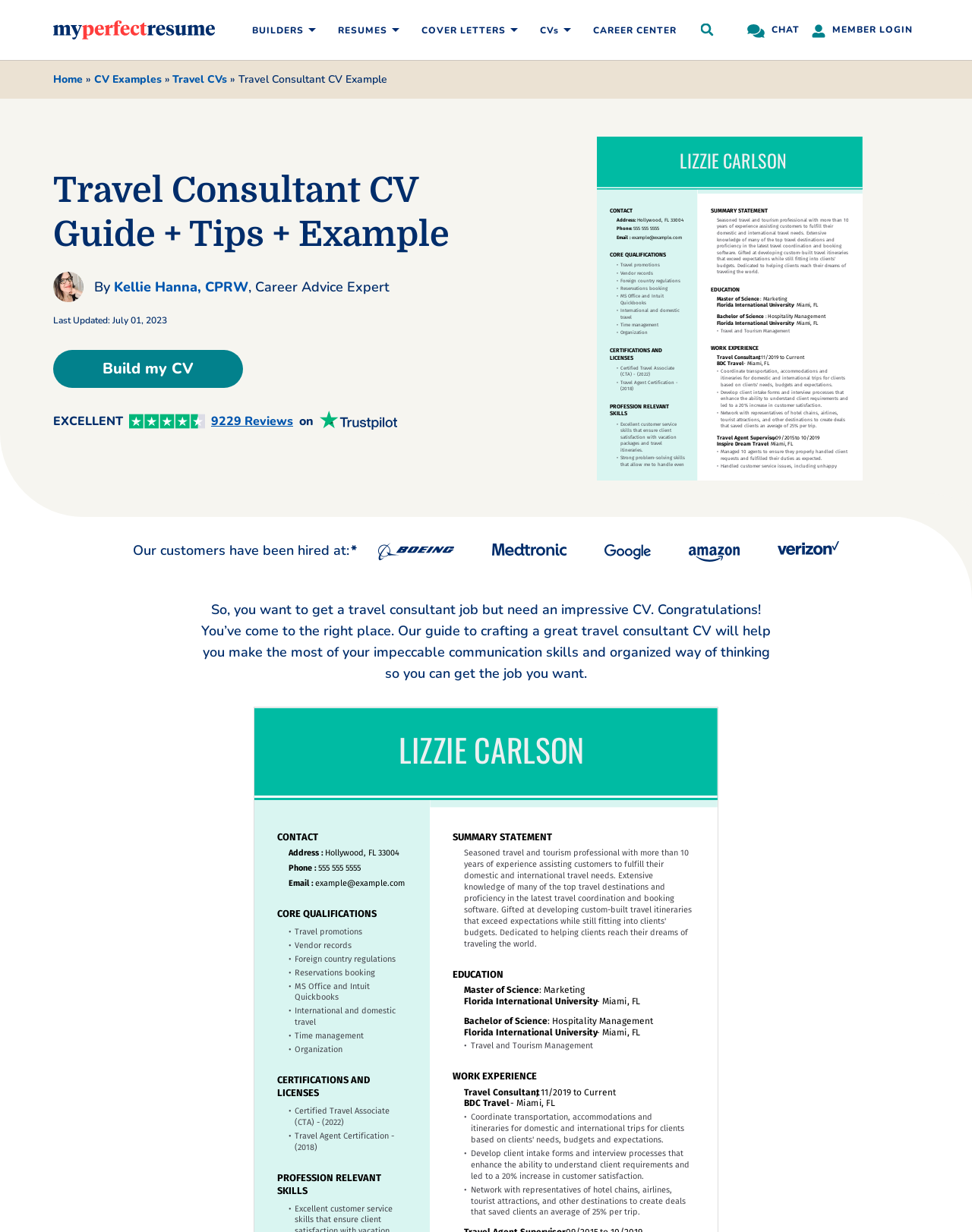Can you specify the bounding box coordinates for the region that should be clicked to fulfill this instruction: "Chat with us".

[0.762, 0.012, 0.829, 0.037]